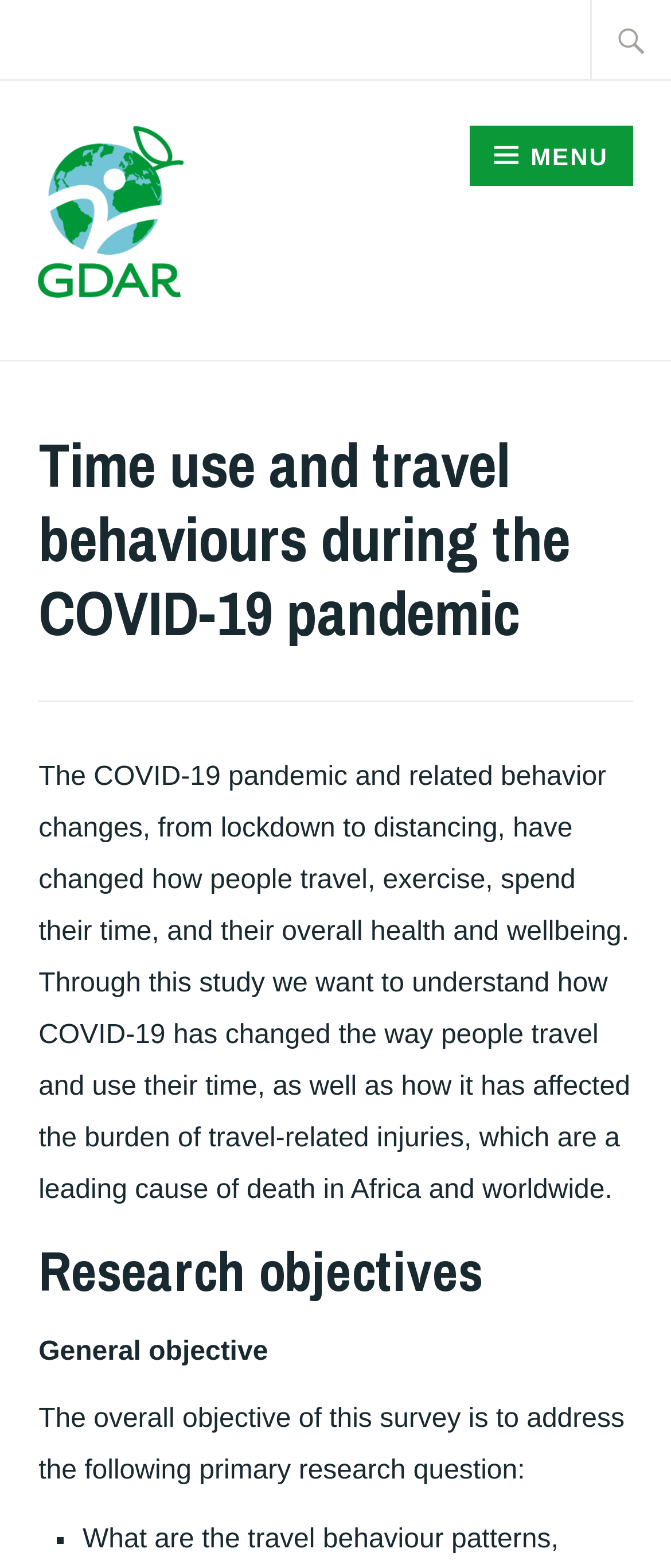Where is the search box located?
We need a detailed and exhaustive answer to the question. Please elaborate.

According to the bounding box coordinates, the search box element has a top value of 0.0 and a right value of 1.0, indicating that it is located at the top right corner of the webpage.